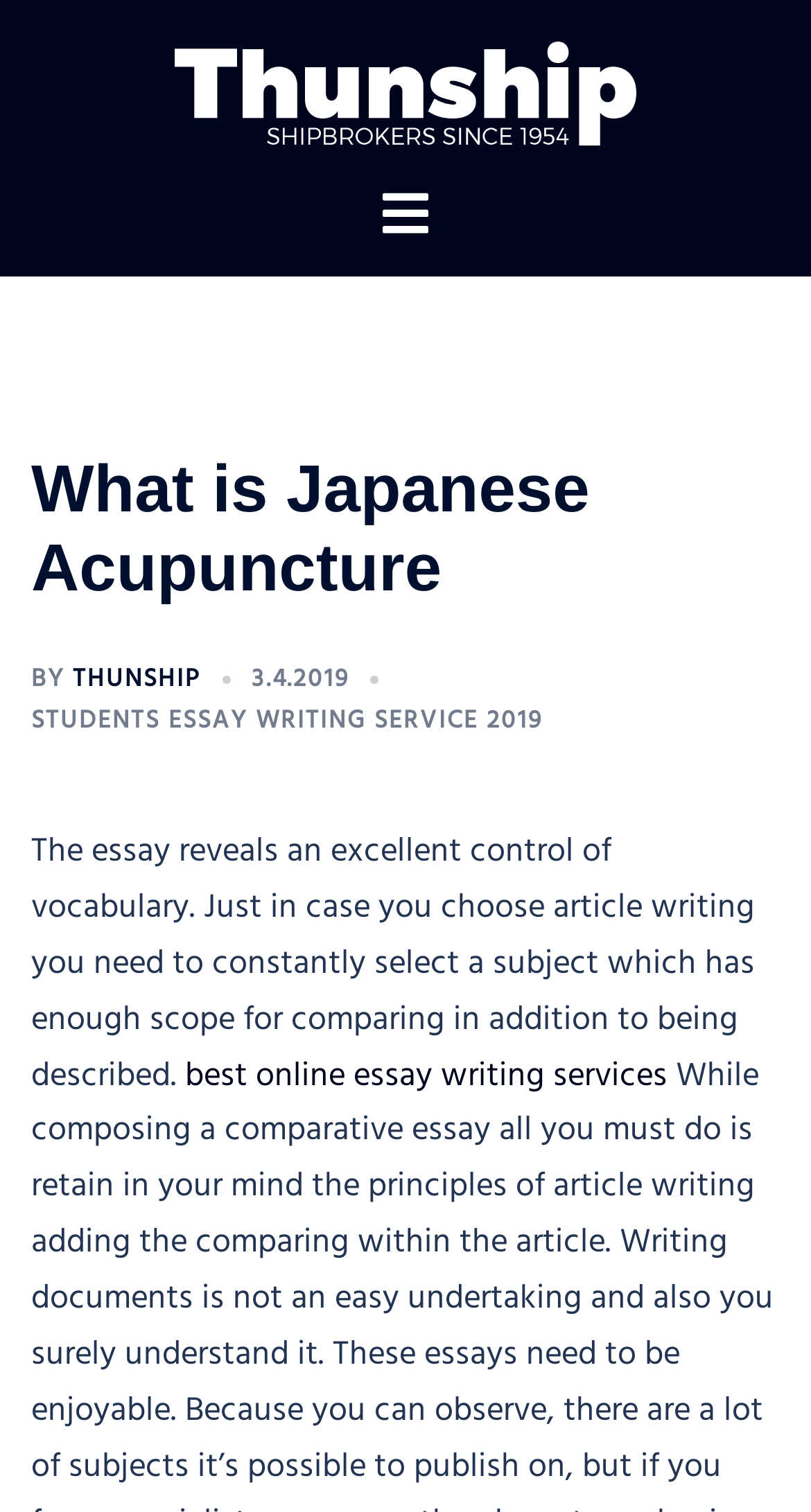What is the author of the essay?
Use the image to answer the question with a single word or phrase.

THUNSHIP